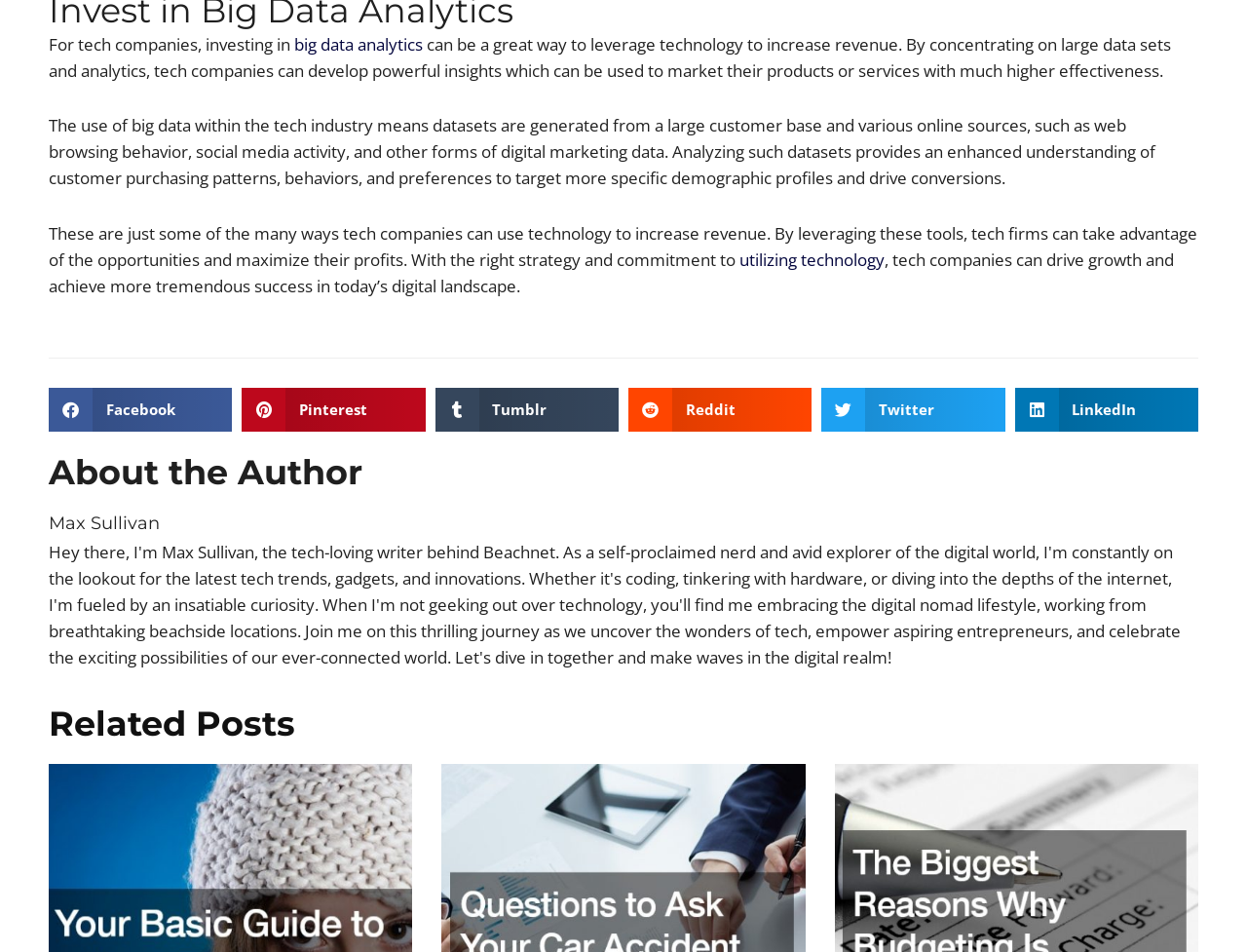What is the purpose of analyzing big data?
Can you provide an in-depth and detailed response to the question?

According to the article, analyzing big data provides an enhanced understanding of customer purchasing patterns, behaviors, and preferences, which can be used to target more specific demographic profiles and drive conversions.